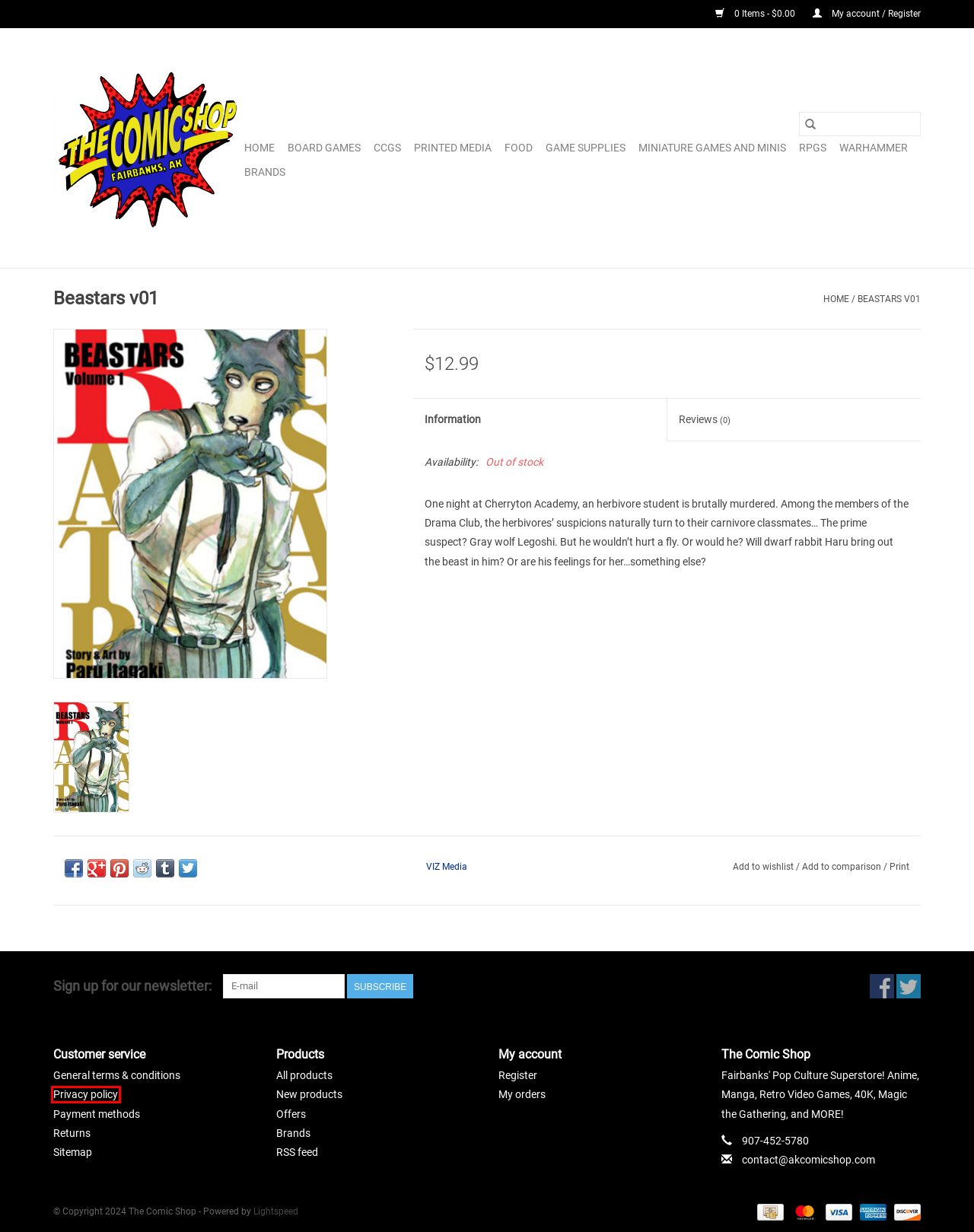Given a webpage screenshot with a UI element marked by a red bounding box, choose the description that best corresponds to the new webpage that will appear after clicking the element. The candidates are:
A. Board Games - The Comic Shop
B. Privacy policy - The Comic Shop
C. Game Supplies - The Comic Shop
D. Food - The Comic Shop
E. Offers - The Comic Shop
F. Brands - The Comic Shop
G. Payment methods - The Comic Shop
H. The Comic Shop - The Comic Shop

B